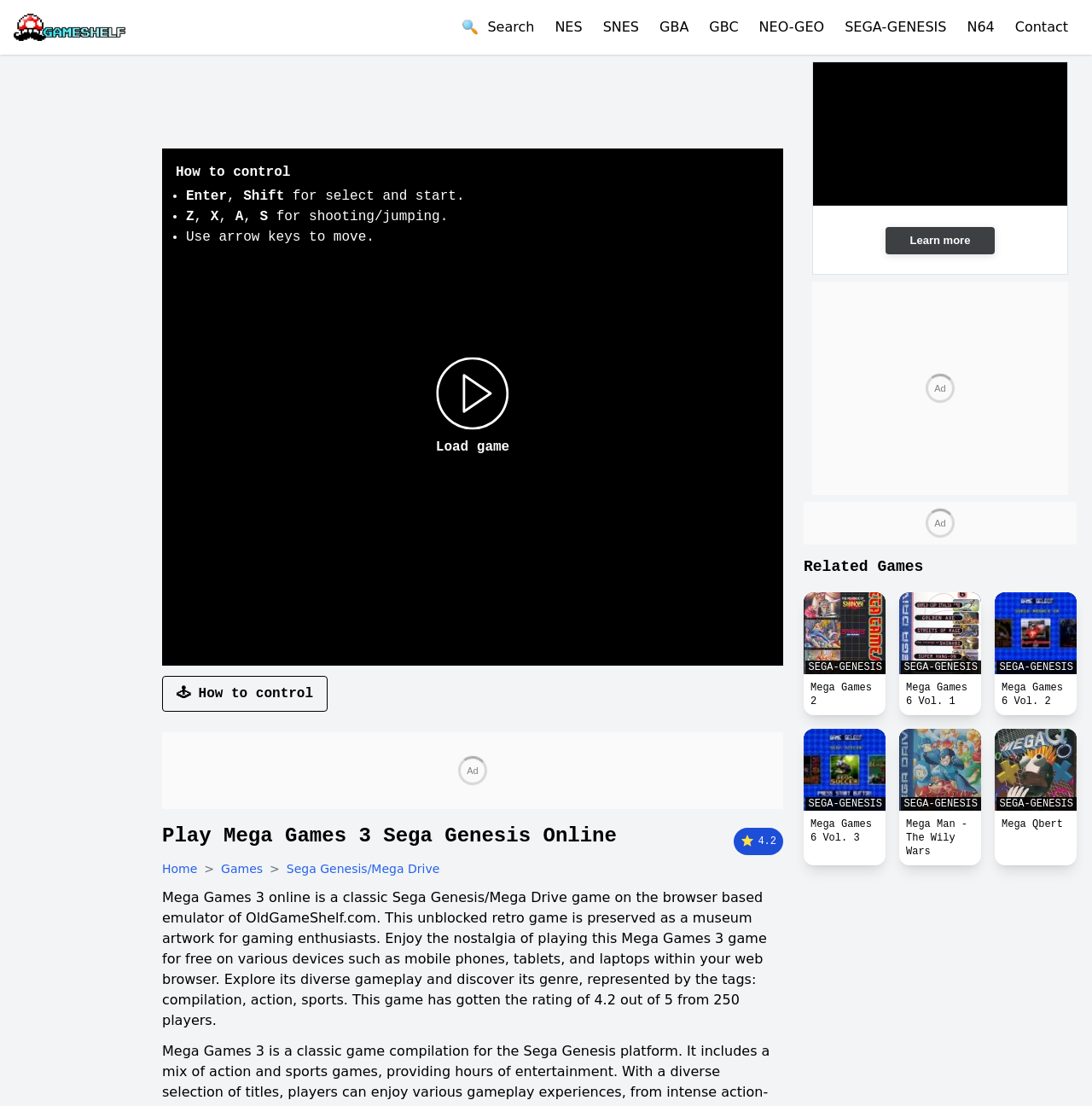Please locate the bounding box coordinates for the element that should be clicked to achieve the following instruction: "Search for games". Ensure the coordinates are given as four float numbers between 0 and 1, i.e., [left, top, right, bottom].

[0.423, 0.015, 0.489, 0.034]